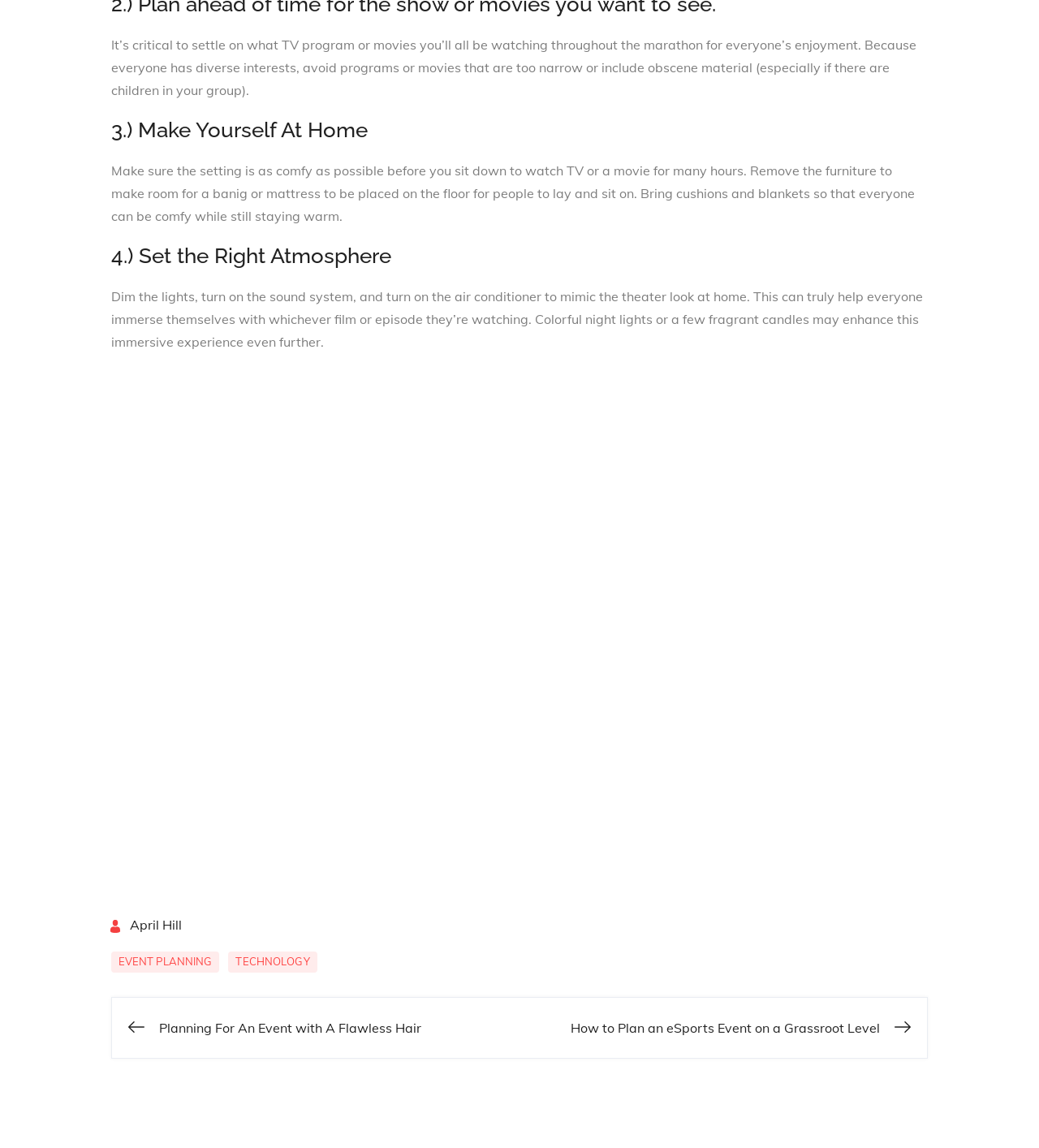Use a single word or phrase to answer this question: 
What can enhance the immersive experience?

Colorful night lights or fragrant candles